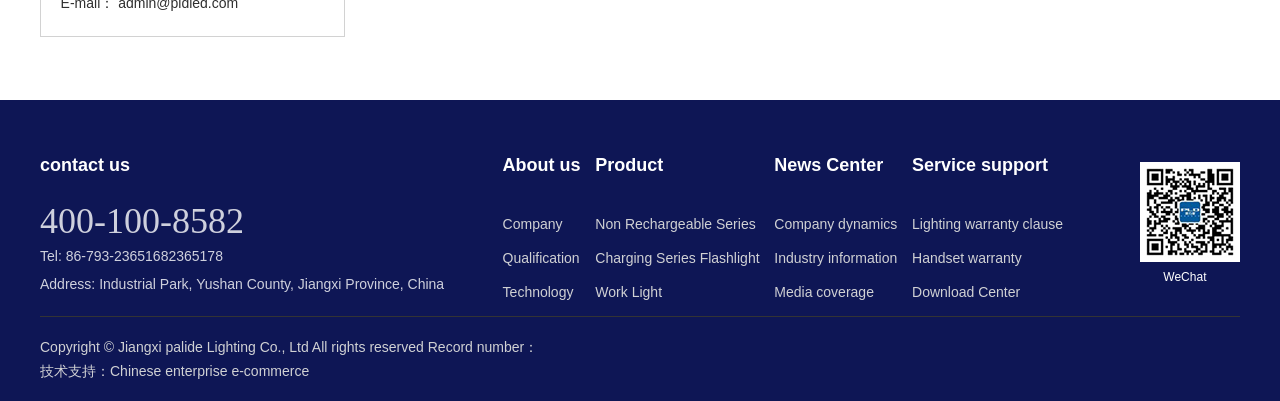What is the category of products offered by the company?
Look at the image and construct a detailed response to the question.

I inferred that the company offers lighting products by looking at the links under the 'Product' category, which include 'Non Rechargeable Series', 'Charging Series Flashlight', and 'Work Light'. This suggests that the company specializes in lighting products.